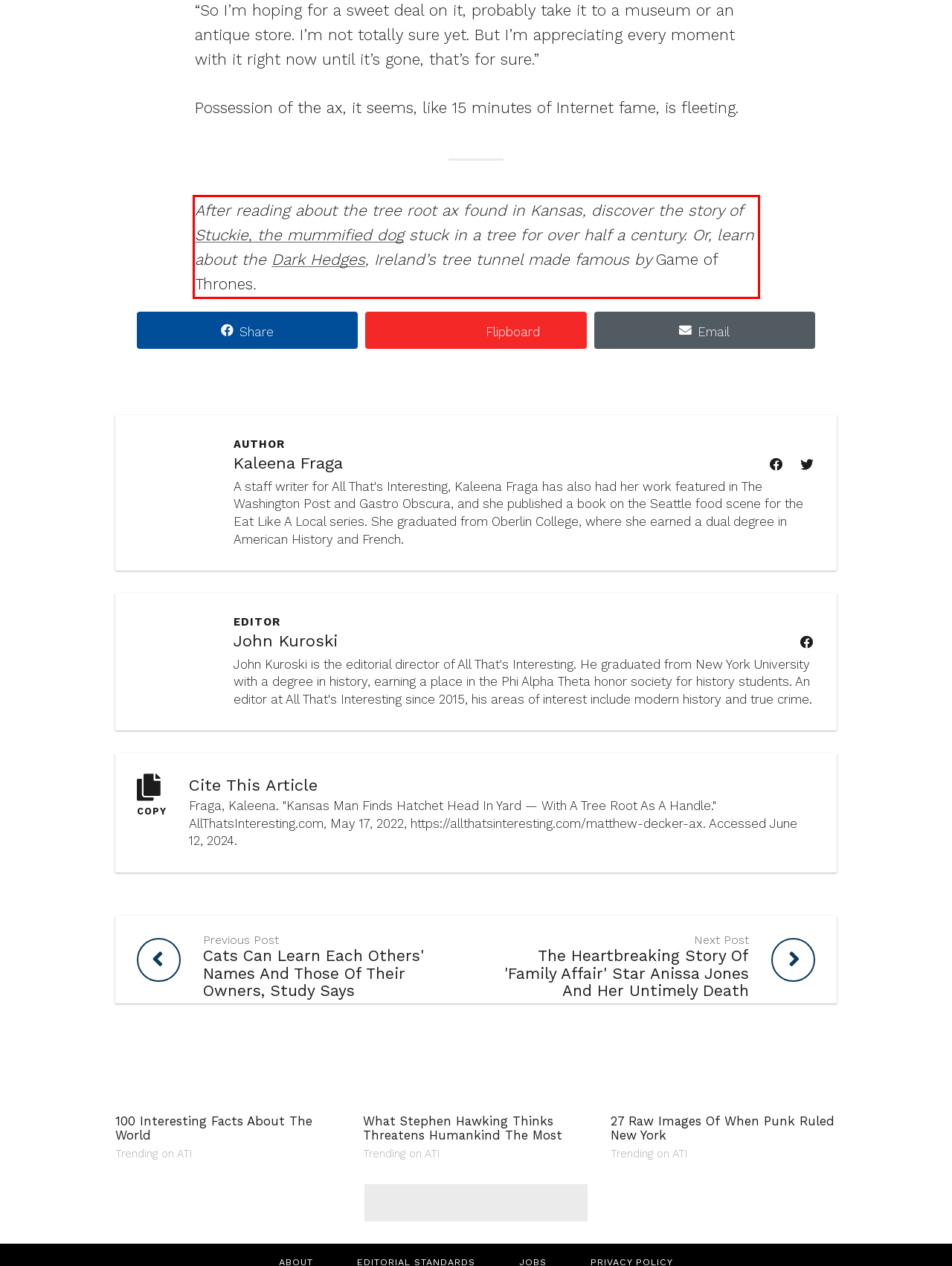Please perform OCR on the UI element surrounded by the red bounding box in the given webpage screenshot and extract its text content.

After reading about the tree root ax found in Kansas, discover the story of Stuckie, the mummified dog stuck in a tree for over half a century. Or, learn about the Dark Hedges, Ireland’s tree tunnel made famous by Game of Thrones.